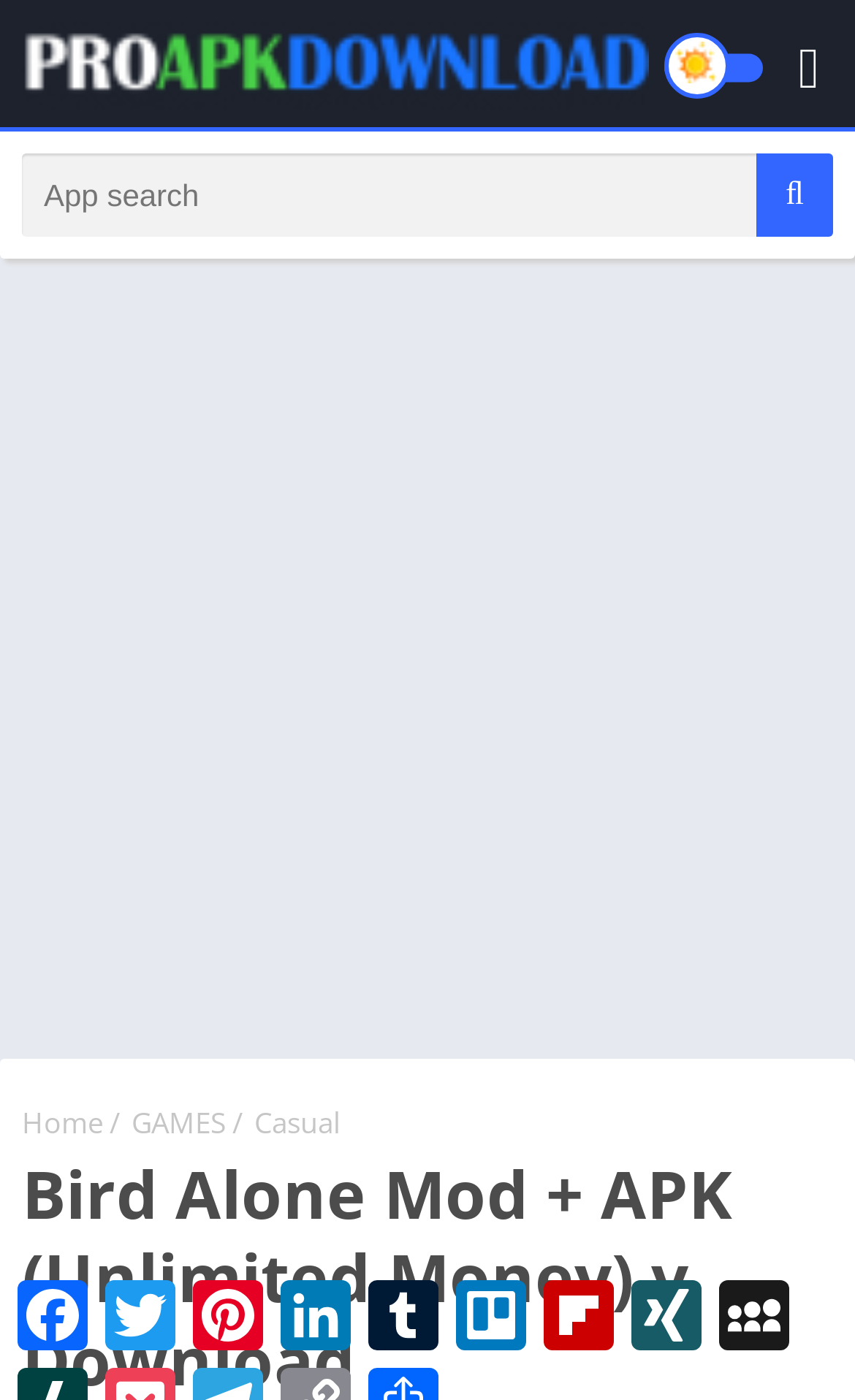Please identify the bounding box coordinates of the clickable area that will allow you to execute the instruction: "Download mod games and apps for Android".

[0.026, 0.016, 0.758, 0.078]